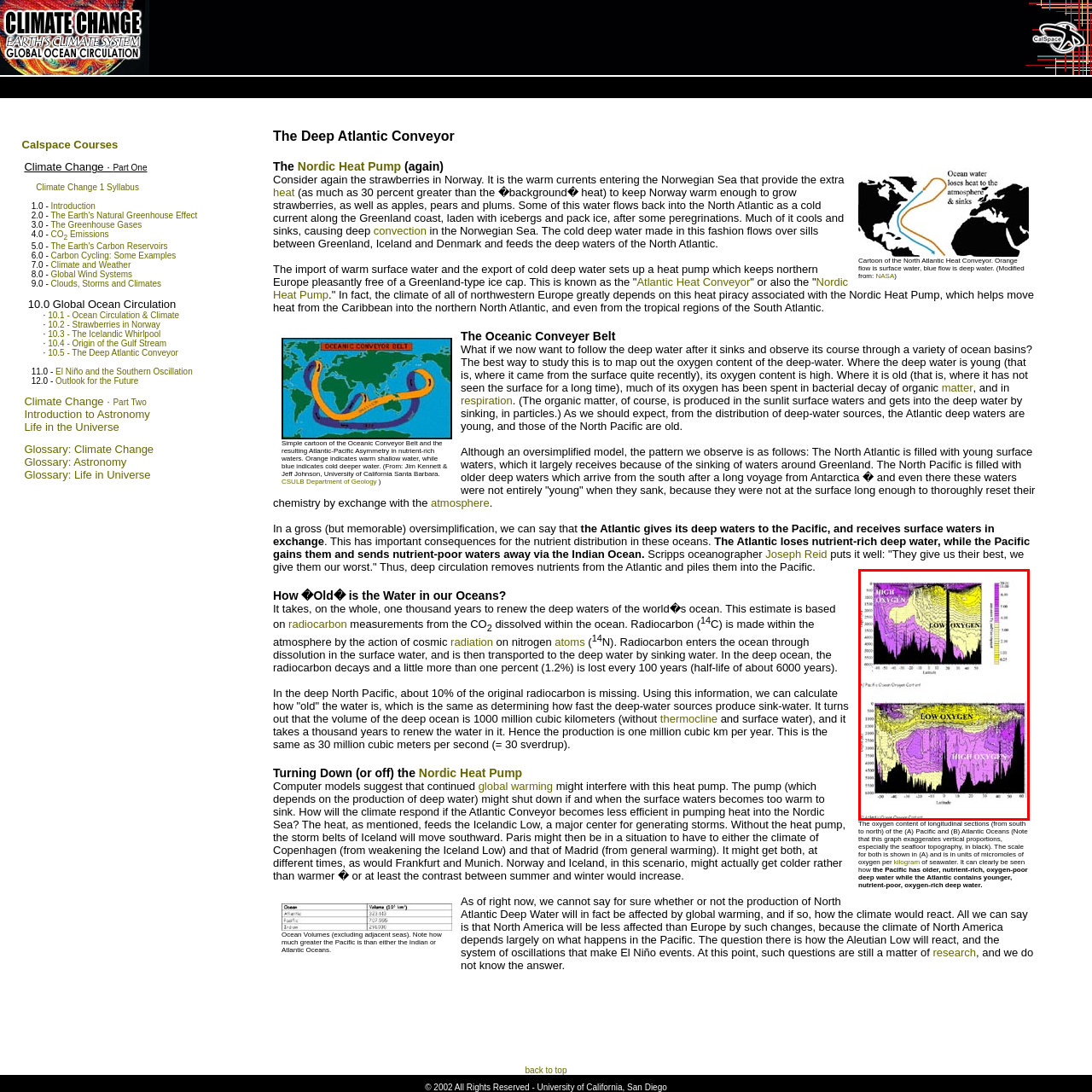Focus on the content inside the red-outlined area of the image and answer the ensuing question in detail, utilizing the information presented: What is measured on the vertical axis of the graphs?

According to the caption, the vertical axis of each graph features depth measurements, providing a comprehensive view of how oxygen levels vary with depth and across different oceanic regions.